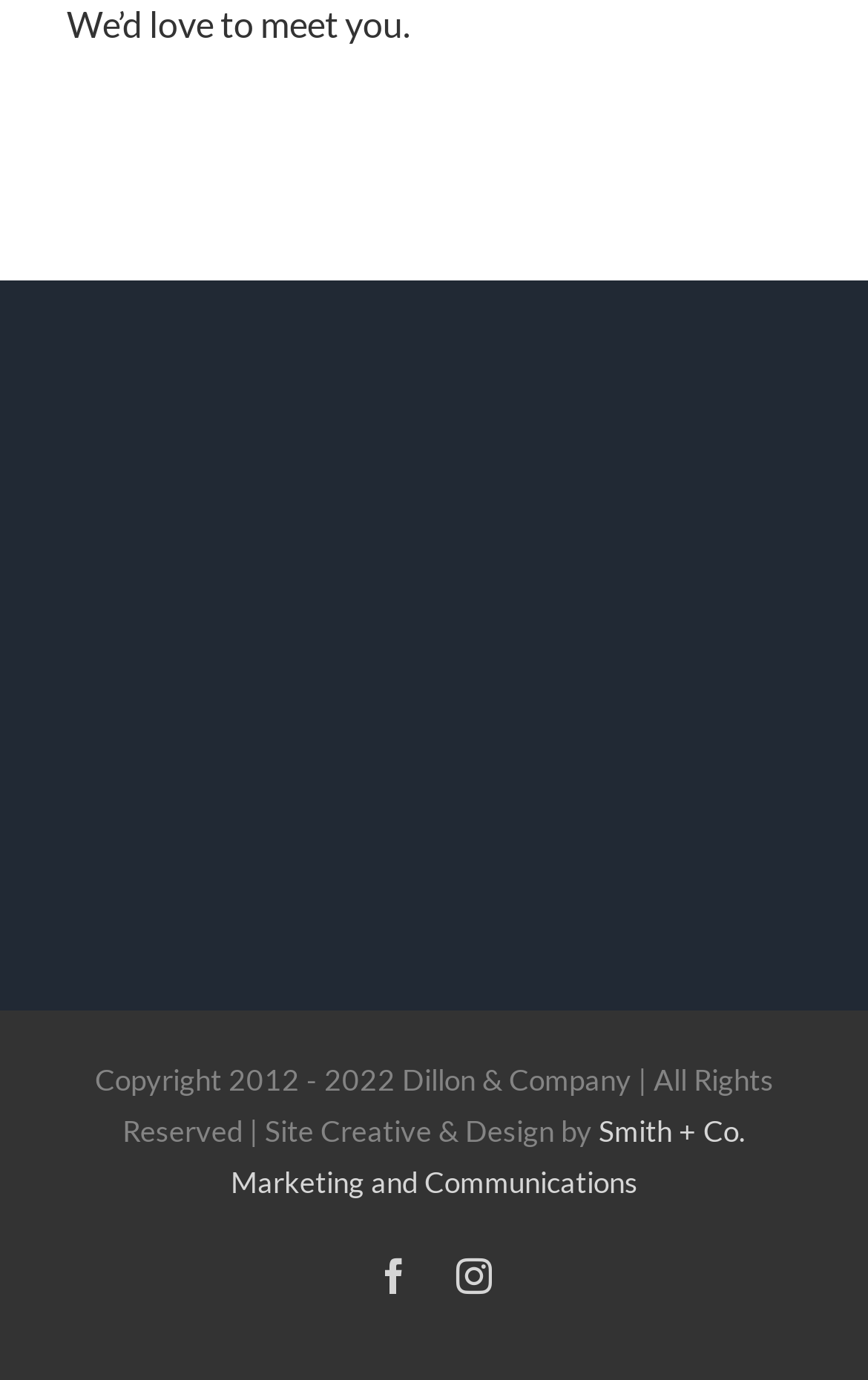Respond concisely with one word or phrase to the following query:
How many social media links are present at the bottom of the page?

2